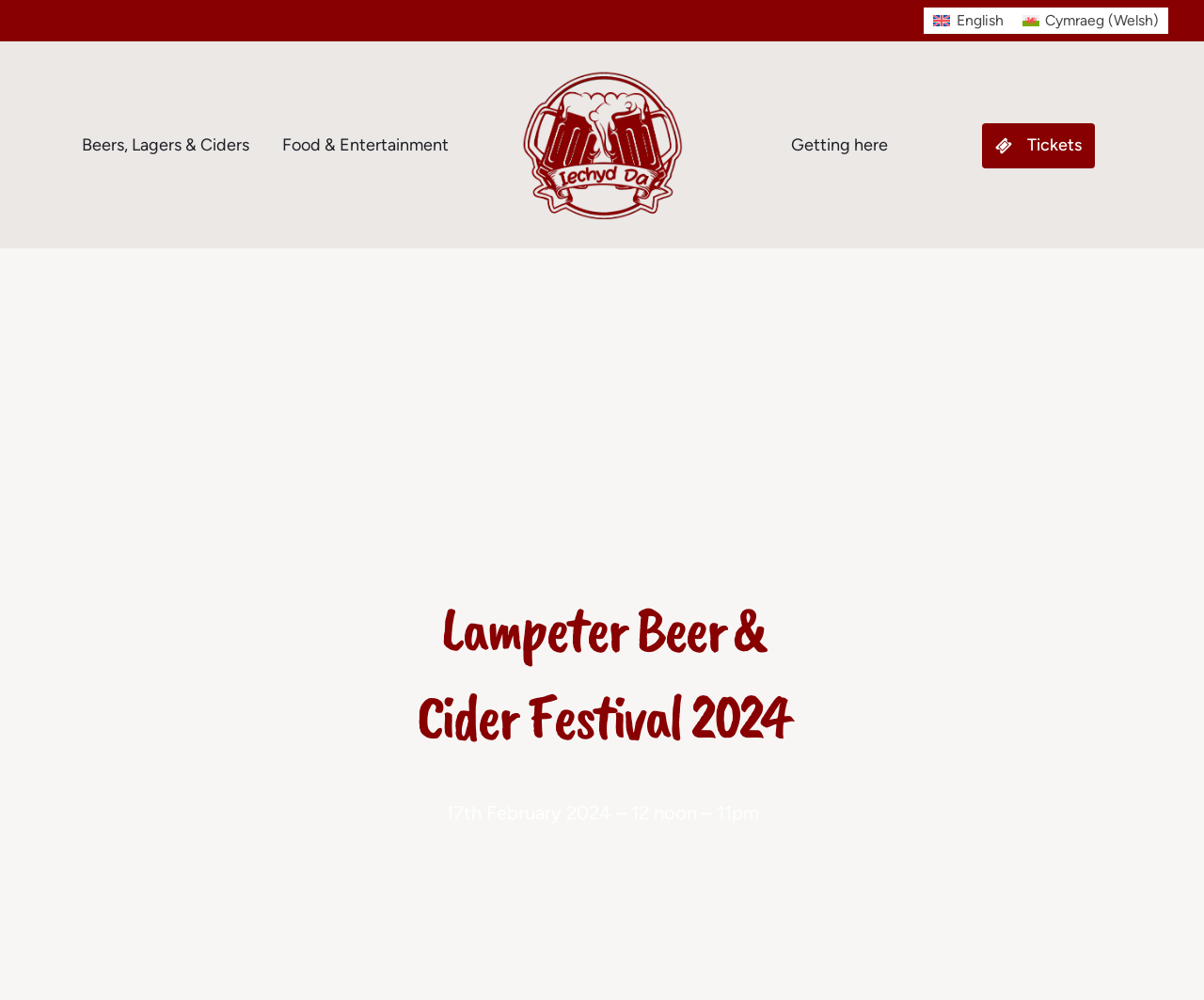Answer in one word or a short phrase: 
What is the duration of the festival?

12 noon – 11pm